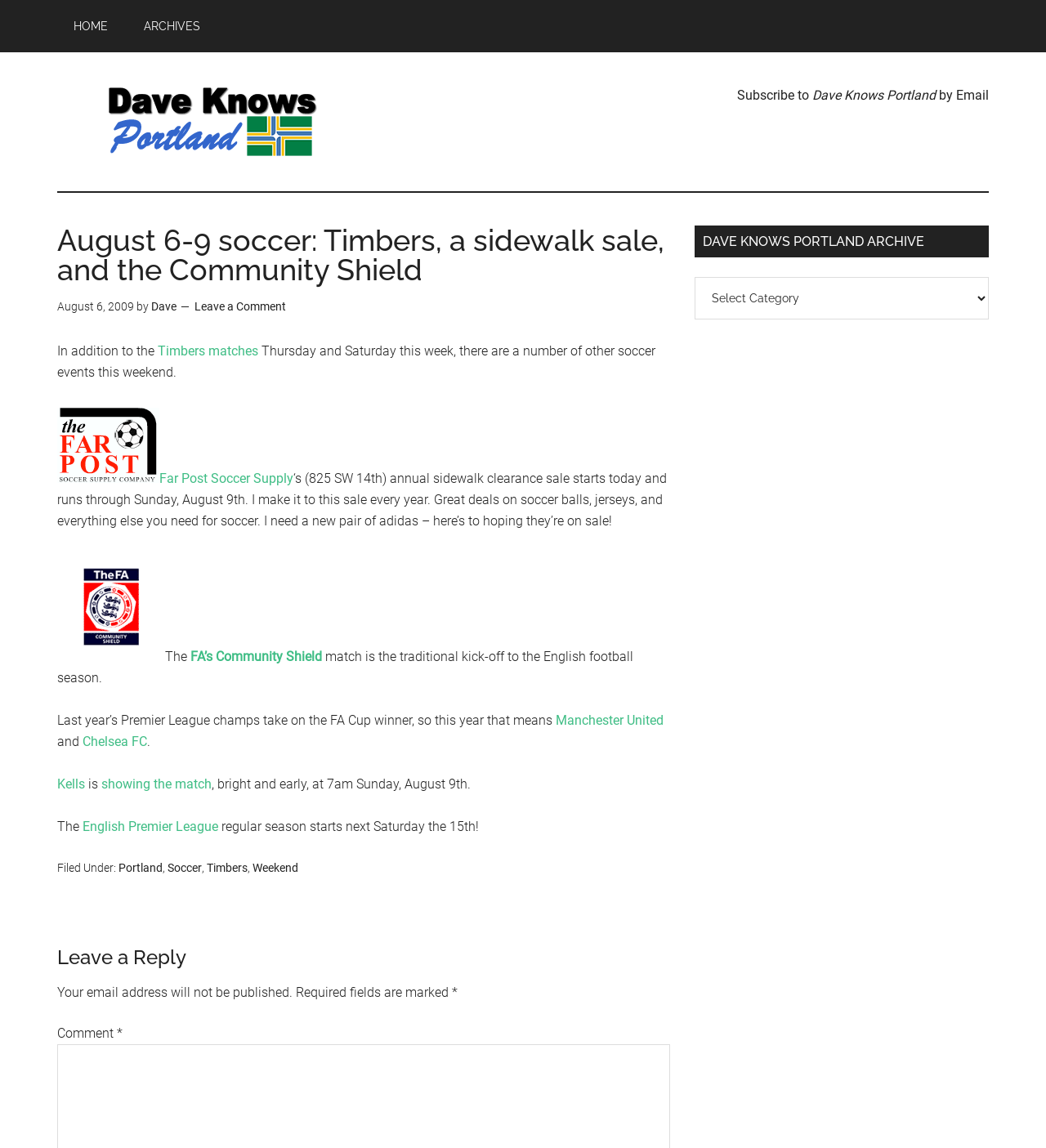Locate the bounding box coordinates of the area where you should click to accomplish the instruction: "Subscribe to Dave Knows Portland by Email".

[0.705, 0.076, 0.945, 0.09]